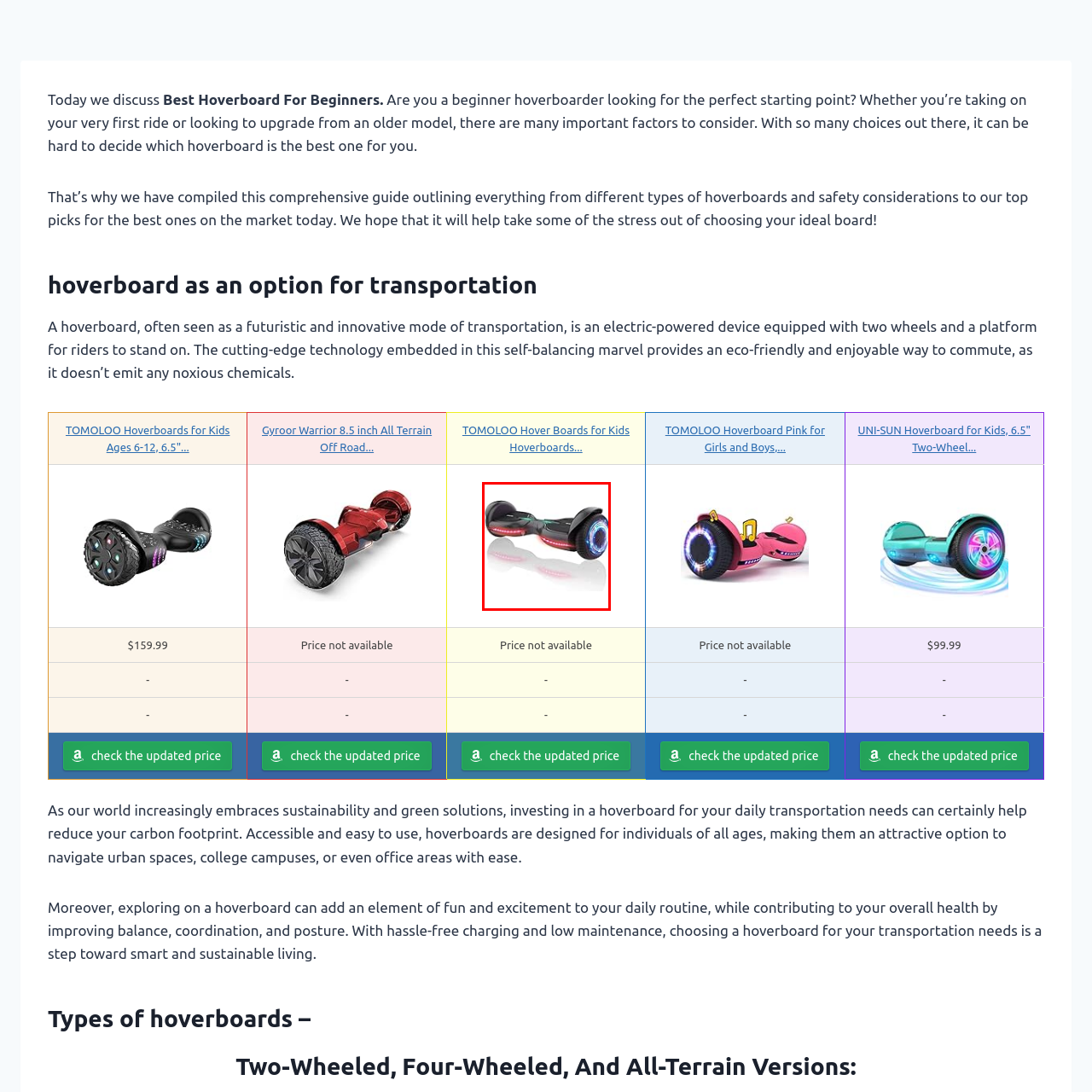Refer to the image encased in the red bounding box and answer the subsequent question with a single word or phrase:
What is the purpose of the LED lighting on the hoverboard?

Aesthetics and visibility